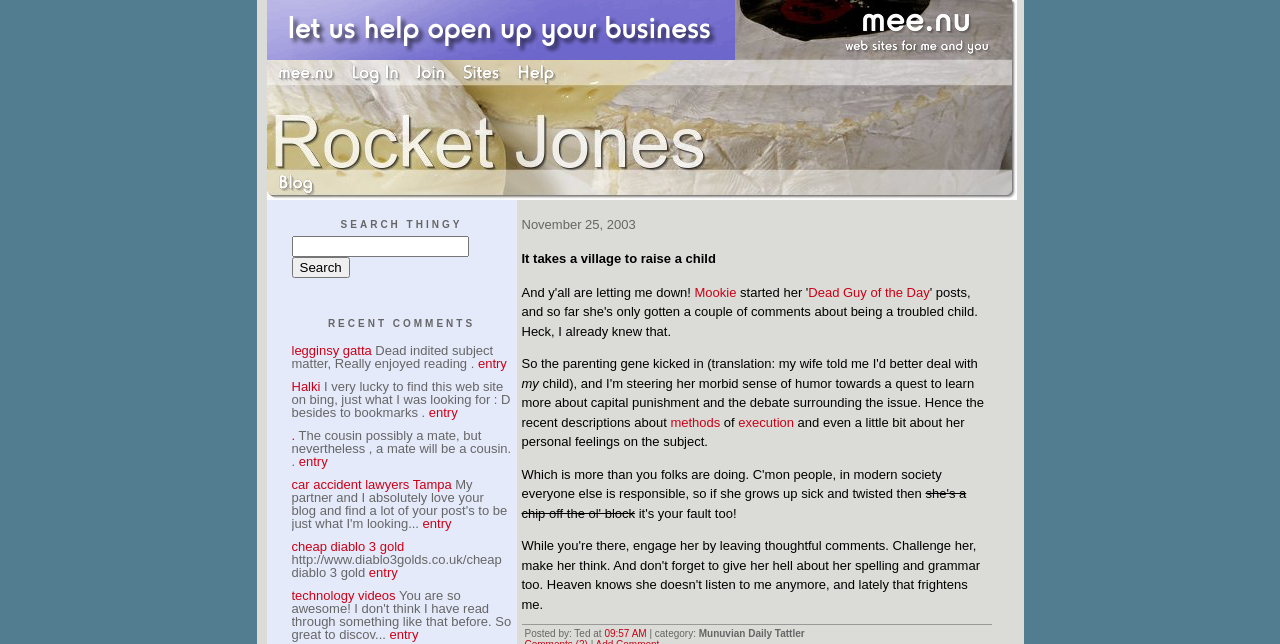Find the bounding box of the UI element described as: "entry". The bounding box coordinates should be given as four float values between 0 and 1, i.e., [left, top, right, bottom].

[0.288, 0.878, 0.311, 0.901]